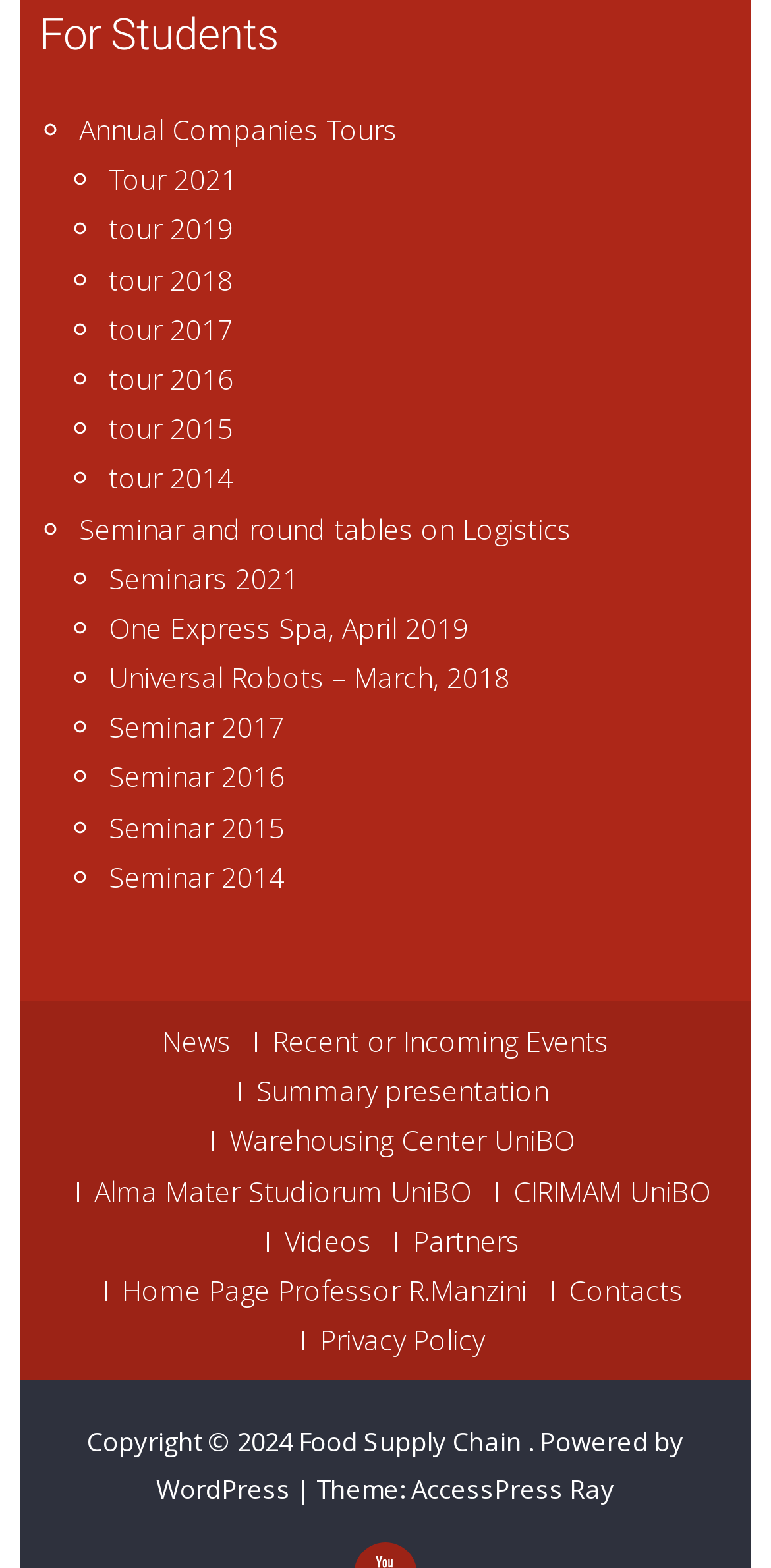Highlight the bounding box of the UI element that corresponds to this description: "Universal Robots – March, 2018".

[0.141, 0.42, 0.662, 0.444]